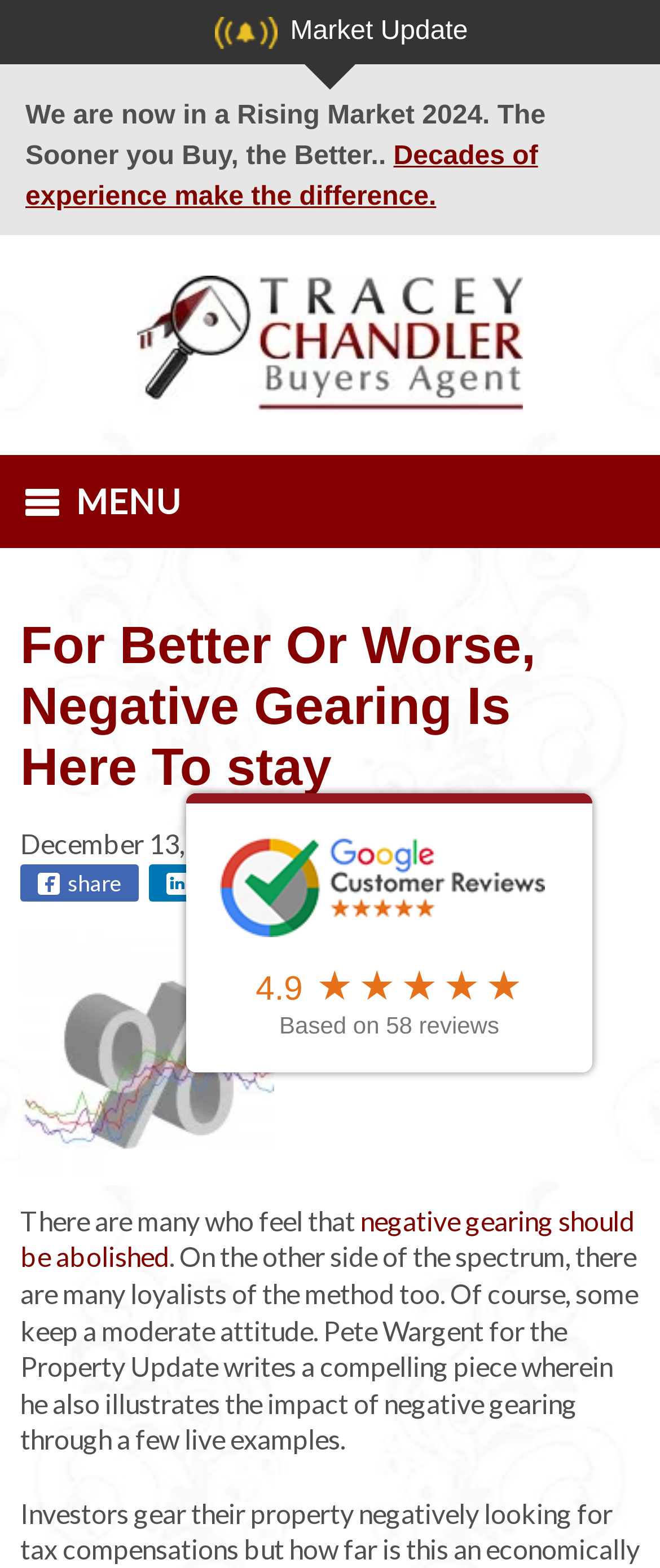Who is the author of the article?
Relying on the image, give a concise answer in one word or a brief phrase.

Not mentioned